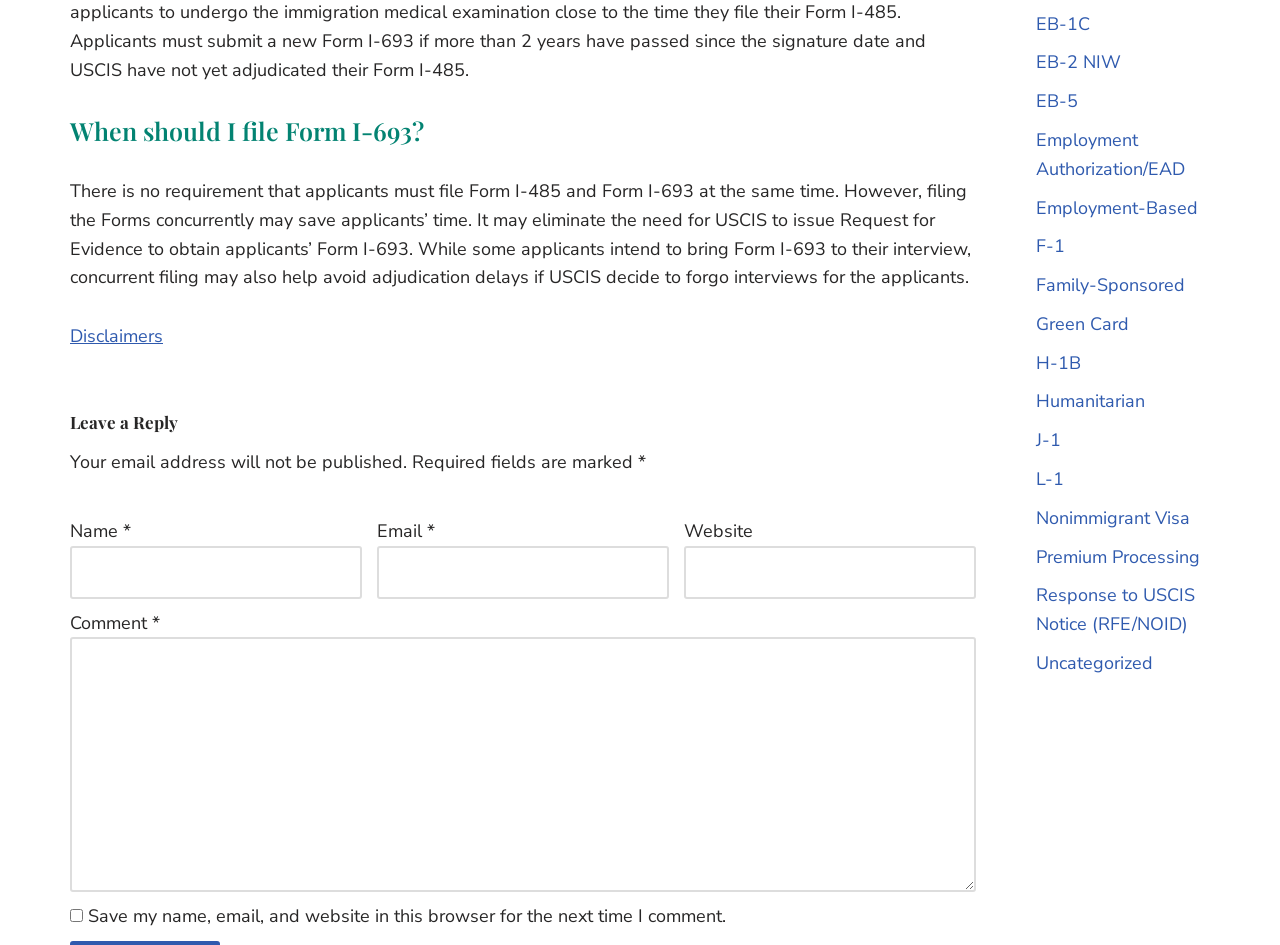Please predict the bounding box coordinates of the element's region where a click is necessary to complete the following instruction: "Click on the 'EB-1C' link". The coordinates should be represented by four float numbers between 0 and 1, i.e., [left, top, right, bottom].

[0.809, 0.012, 0.852, 0.038]